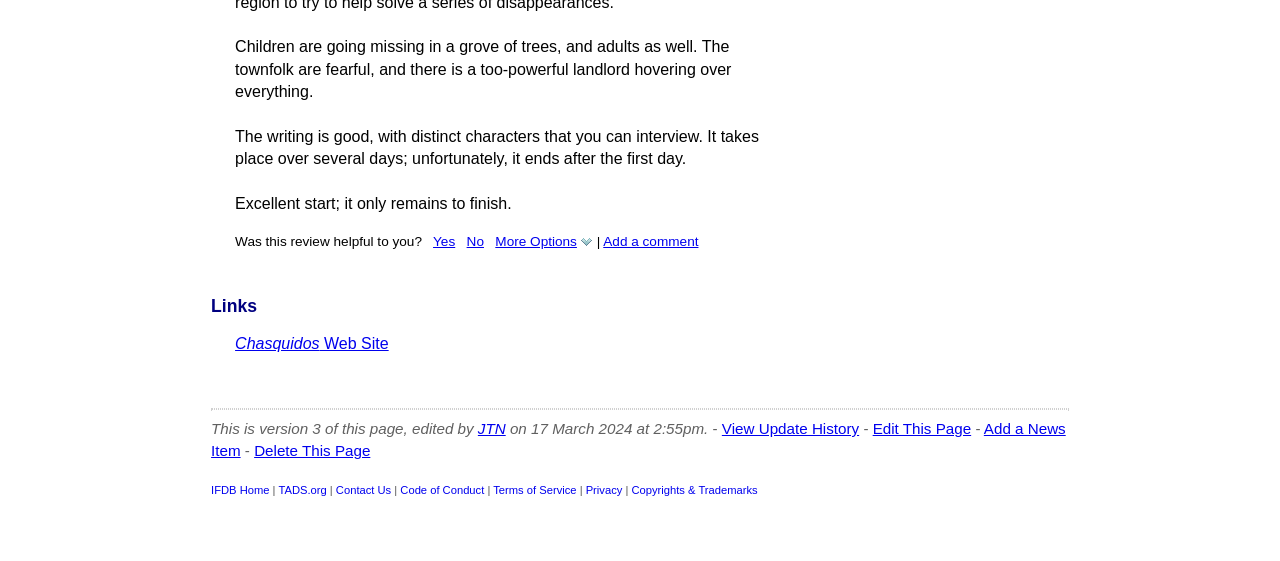Given the description of the UI element: "Privacy", predict the bounding box coordinates in the form of [left, top, right, bottom], with each value being a float between 0 and 1.

[0.458, 0.863, 0.486, 0.885]